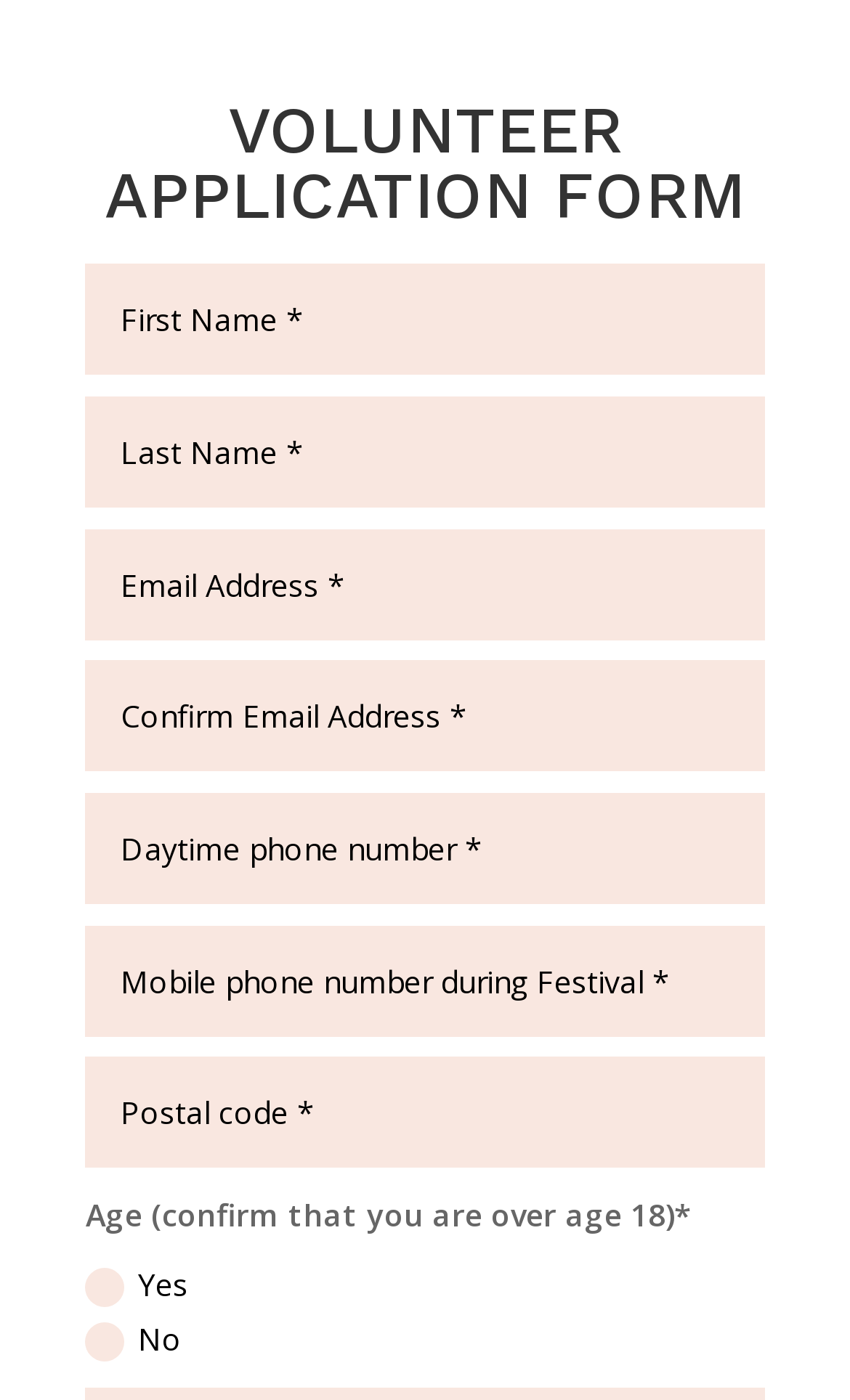What is the age requirement for volunteering?
Provide a detailed and extensive answer to the question.

The static text 'Age (confirm that you are over age 18)*' suggests that the applicant must be over 18 years old to be eligible for volunteering.